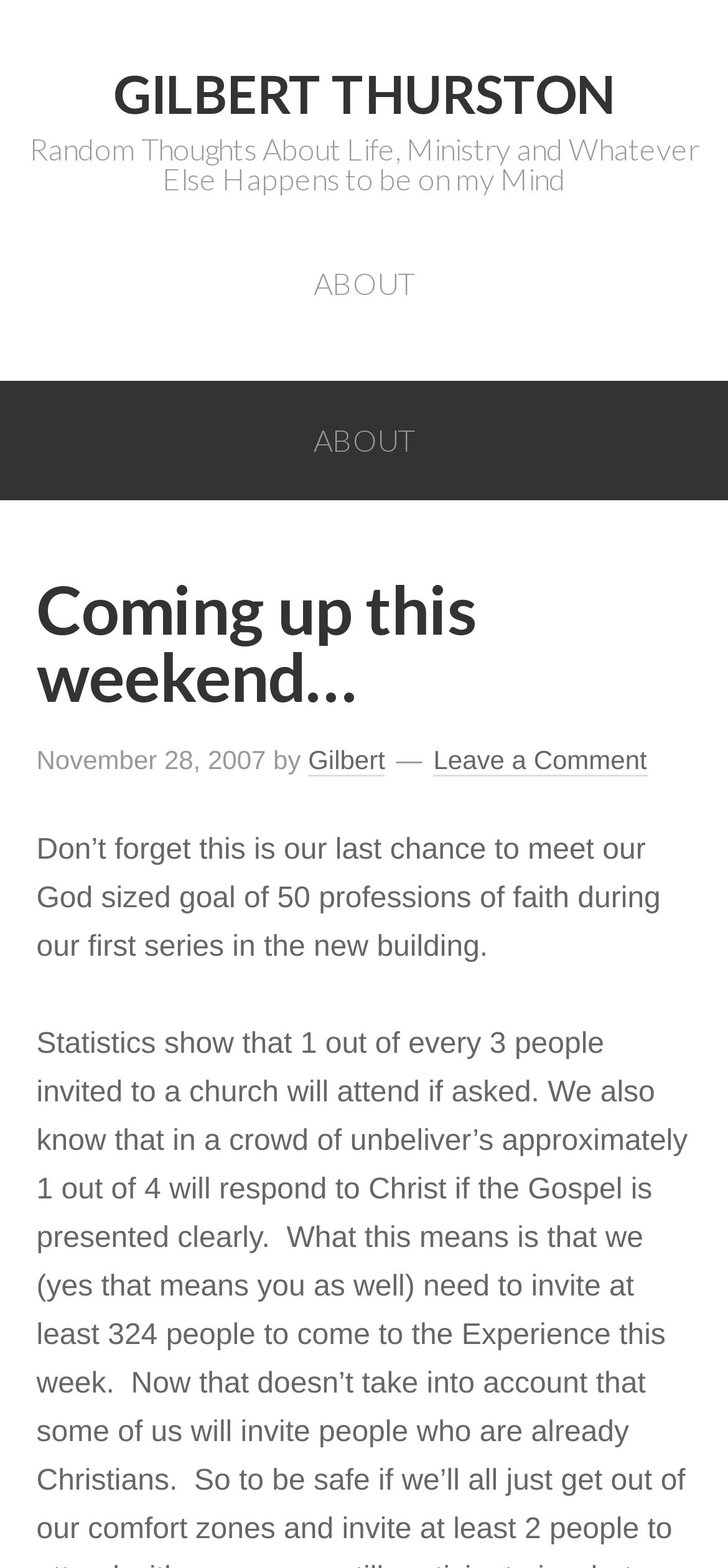Construct a comprehensive description capturing every detail on the webpage.

The webpage appears to be a blog post or article page. At the top, there is a prominent link to "GILBERT THURSTON" and a static text element displaying the title "Random Thoughts About Life, Ministry and Whatever Else Happens to be on my Mind". 

Below this, there is a navigation menu labeled "Main" that spans the entire width of the page. Within this menu, there is a link to "ABOUT" positioned roughly in the middle of the page.

The main content of the page is divided into a header section and a body section. The header section contains a heading that reads "Coming up this weekend…" and is positioned near the top of the page. Below the heading, there is a time element displaying the date "November 28, 2007". The author's name, "Gilbert", is linked and positioned adjacent to the date.

In the body section, there is a static text element that summarizes the content of the page, stating "Don’t forget this is our last chance to meet our God sized goal of 50 professions of faith during our first series in the new building." This text is positioned below the header section and spans most of the page's width. 

Finally, there is a link to "Leave a Comment" positioned at the bottom right of the page.